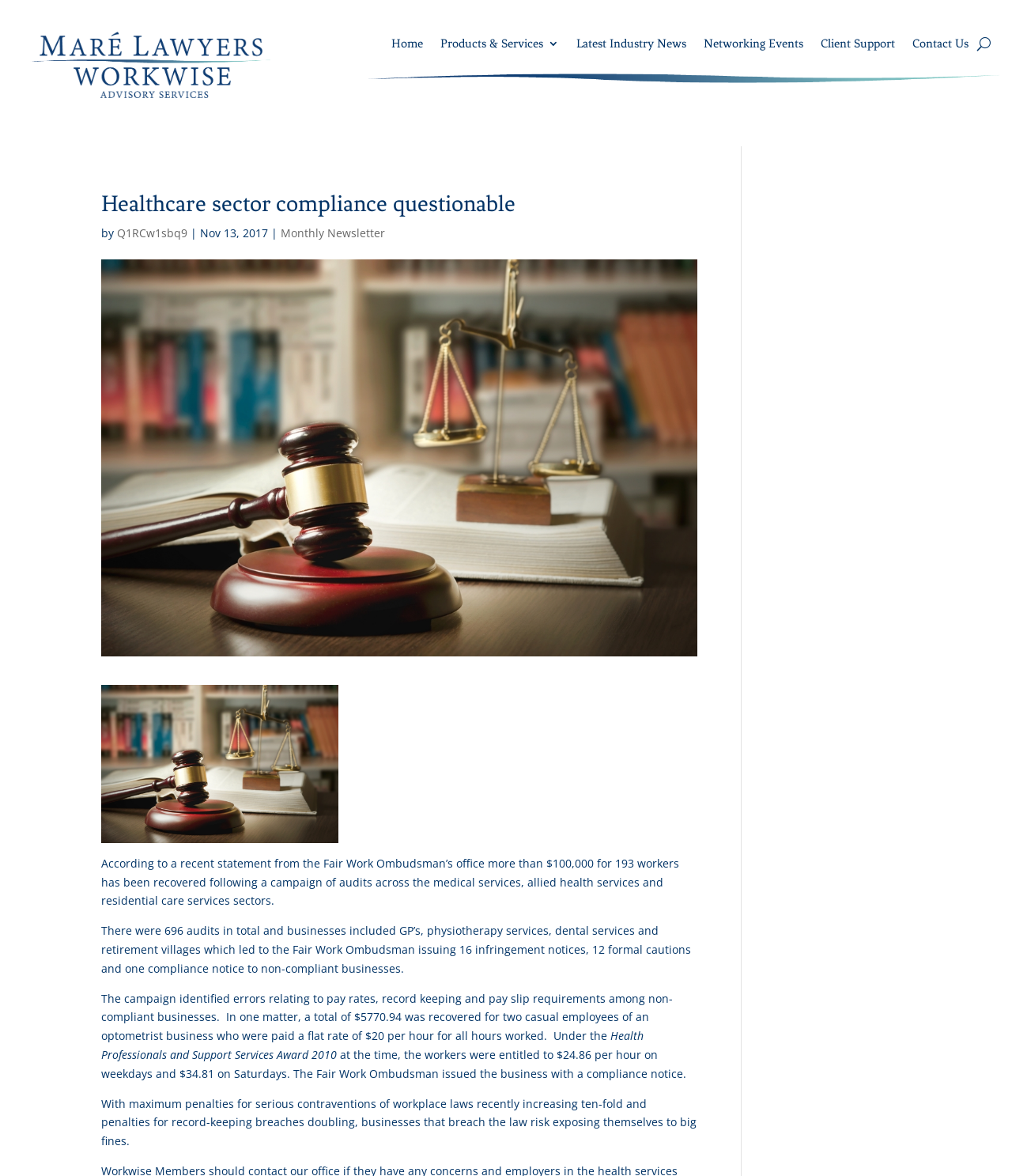Given the element description: "Client Support", predict the bounding box coordinates of the UI element it refers to, using four float numbers between 0 and 1, i.e., [left, top, right, bottom].

[0.811, 0.032, 0.884, 0.047]